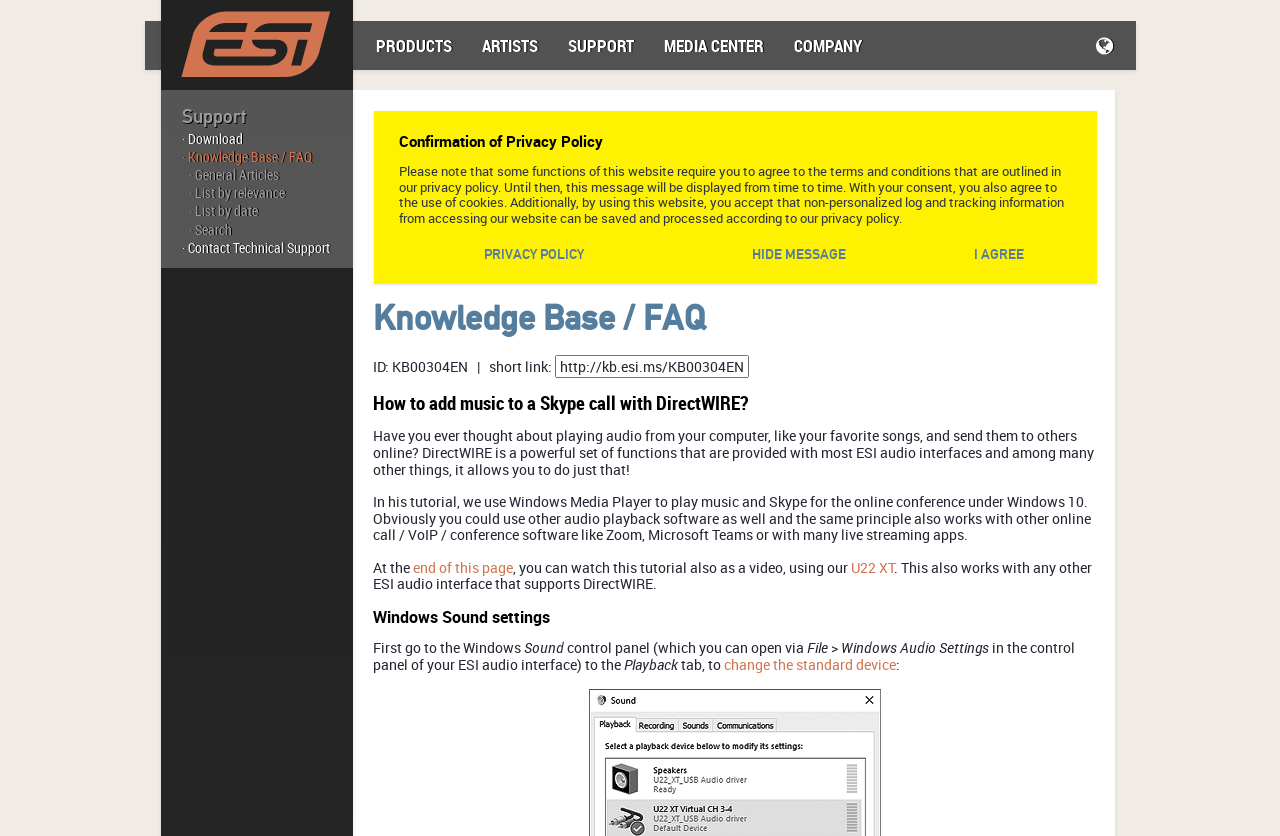Please identify the bounding box coordinates of the element's region that I should click in order to complete the following instruction: "Click on SUPPORT". The bounding box coordinates consist of four float numbers between 0 and 1, i.e., [left, top, right, bottom].

[0.432, 0.025, 0.507, 0.084]